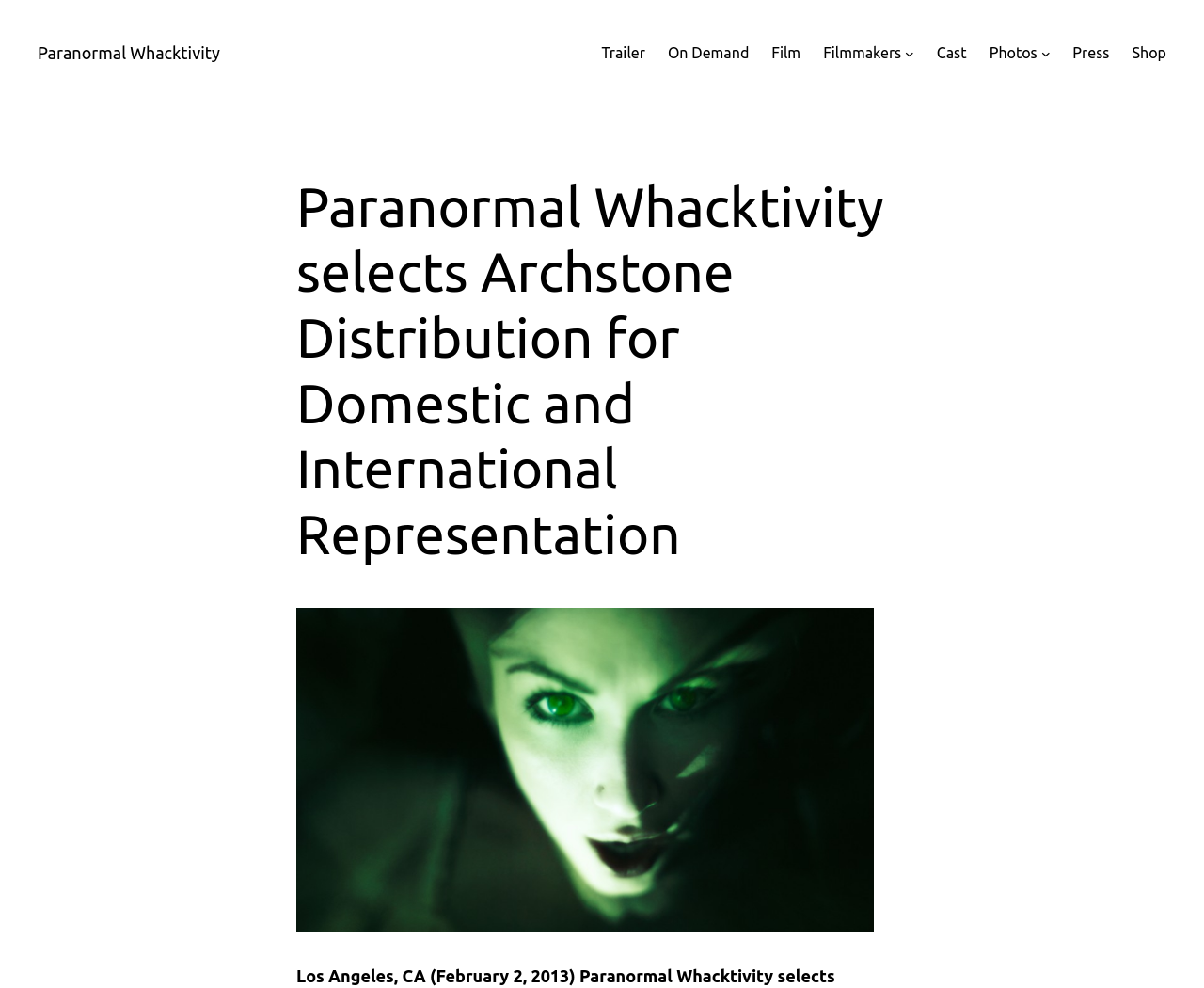Using the information shown in the image, answer the question with as much detail as possible: How many links are there on the top navigation bar?

I counted the number of links on the top navigation bar by looking at the elements with the type 'link'. There are 7 such links, labeled 'Paranormal Whacktivity', 'Trailer', 'On Demand', 'Film', 'Filmmakers', 'Photos', and 'Shop'.